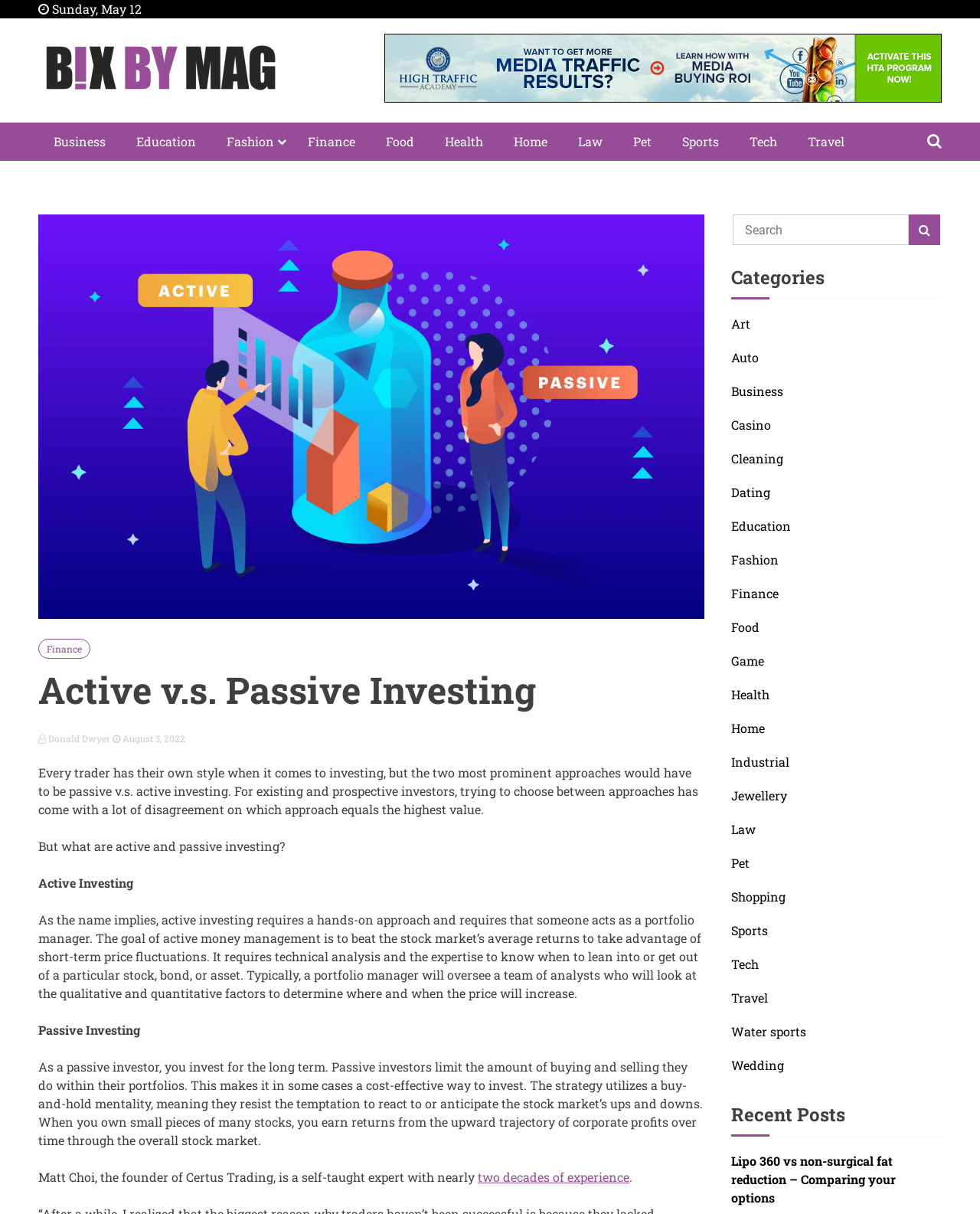Locate the bounding box coordinates of the element that should be clicked to execute the following instruction: "Visit the 'Business' section".

[0.039, 0.101, 0.123, 0.132]